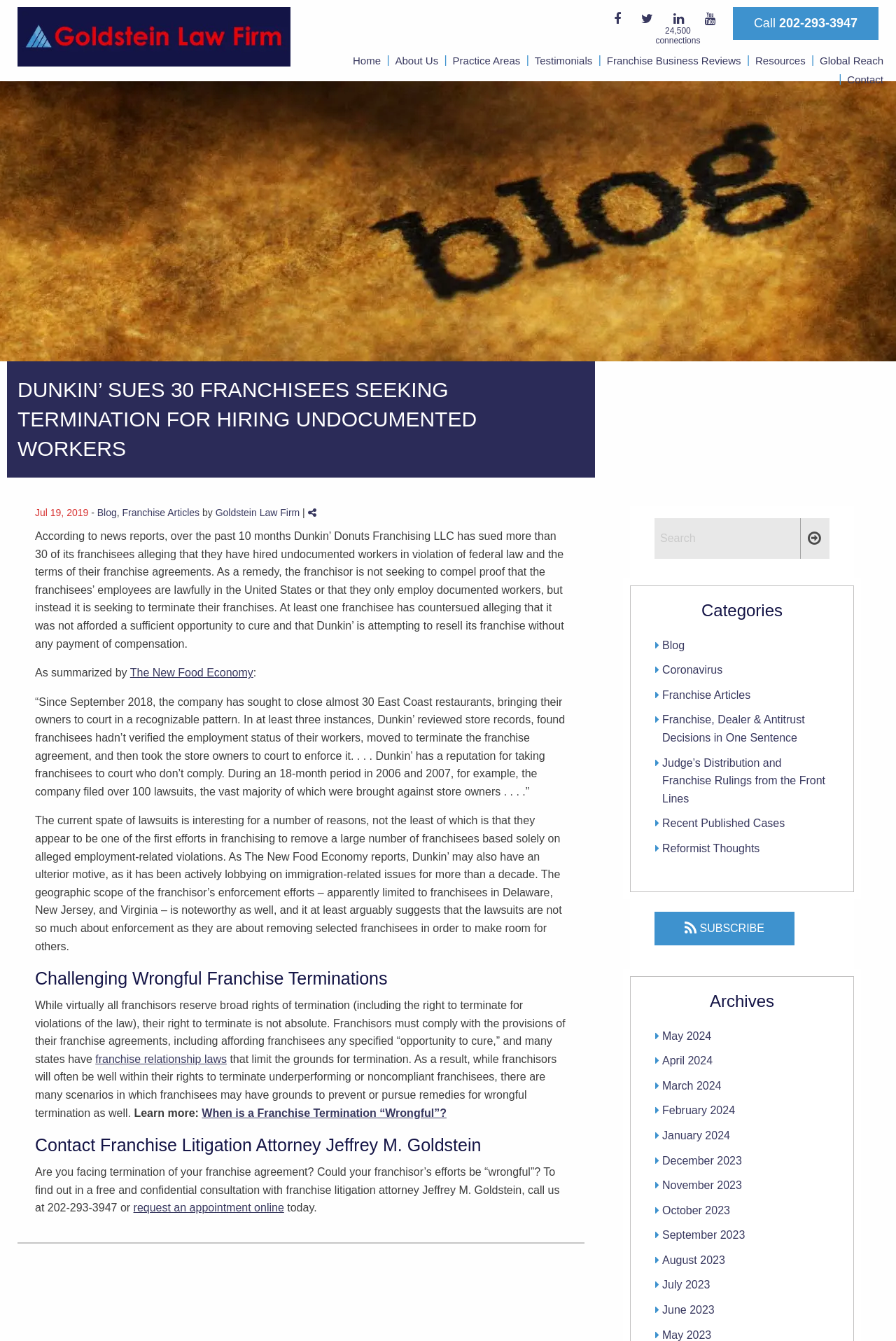Detail the features and information presented on the webpage.

This webpage is about franchise litigation attorney Jeffrey Goldstein's analysis of Dunkin's recent lawsuits against its franchisees. At the top of the page, there is a logo of The Goldstein Law Firm, accompanied by a link to the firm's website. To the right of the logo, there are several social media links. Below the logo, there is a navigation menu with links to various sections of the website, including "Home", "About Us", "Practice Areas", and "Contact".

The main content of the page is an article about Dunkin's lawsuits against its franchisees. The article is divided into several sections, each with a heading. The first section discusses the lawsuits, citing news reports that Dunkin' has sued over 30 of its franchisees alleging that they have hired undocumented workers. The section also quotes an article from The New Food Economy, which reports that Dunkin' has a reputation for taking franchisees to court who don't comply.

The next section, "Challenging Wrongful Franchise Terminations", discusses the rights of franchisees in the face of termination. It explains that while franchisors have broad rights of termination, they must comply with the provisions of their franchise agreements and may not terminate without affording franchisees an opportunity to cure.

The page also features a call to action, encouraging readers who are facing termination of their franchise agreement to contact franchise litigation attorney Jeffrey M. Goldstein for a free and confidential consultation.

To the right of the main content, there is a search bar and a list of categories, including "Blog", "Coronavirus", and "Franchise Articles". Below the categories, there is a list of archives, with links to articles from previous months.

At the bottom of the page, there is a link to subscribe to the website's newsletter.